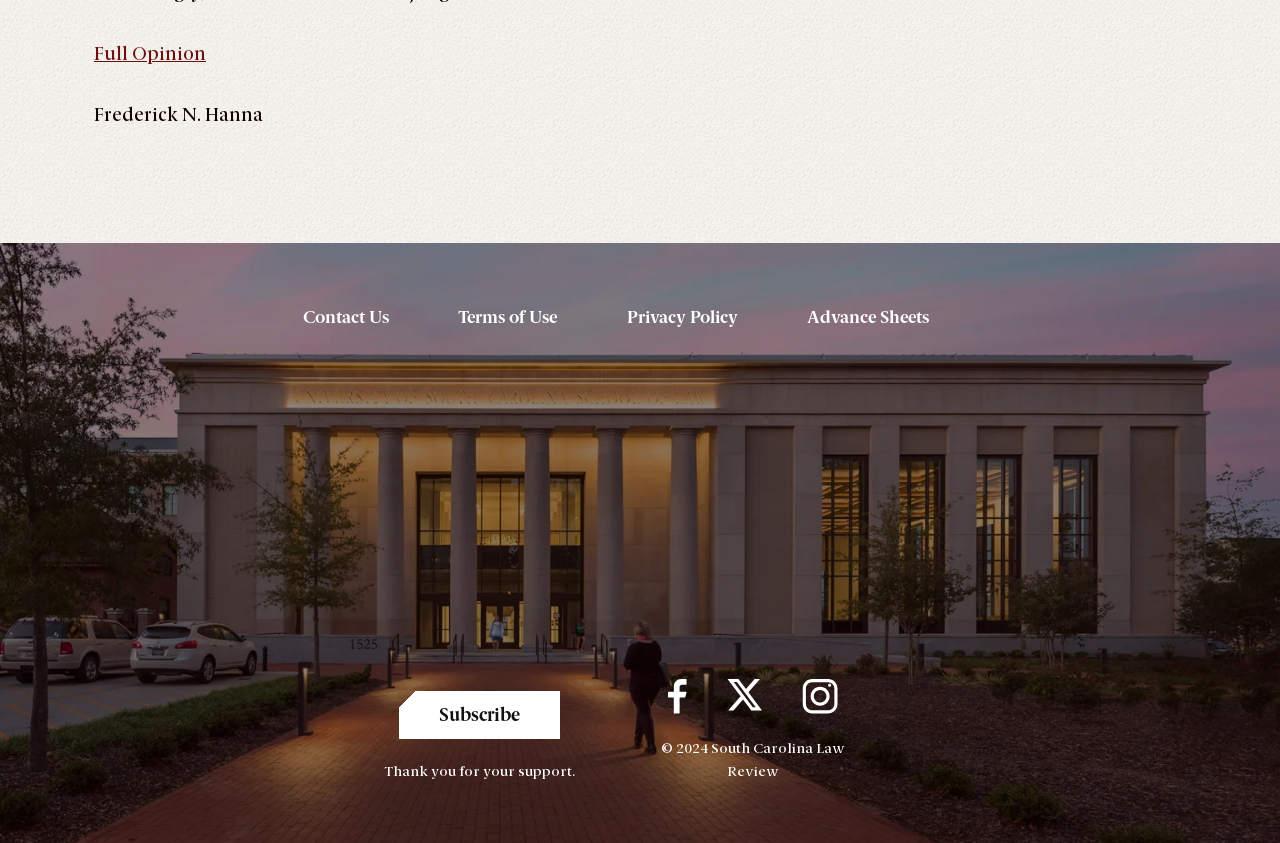What is the name of the person mentioned?
Based on the screenshot, provide a one-word or short-phrase response.

Frederick N. Hanna